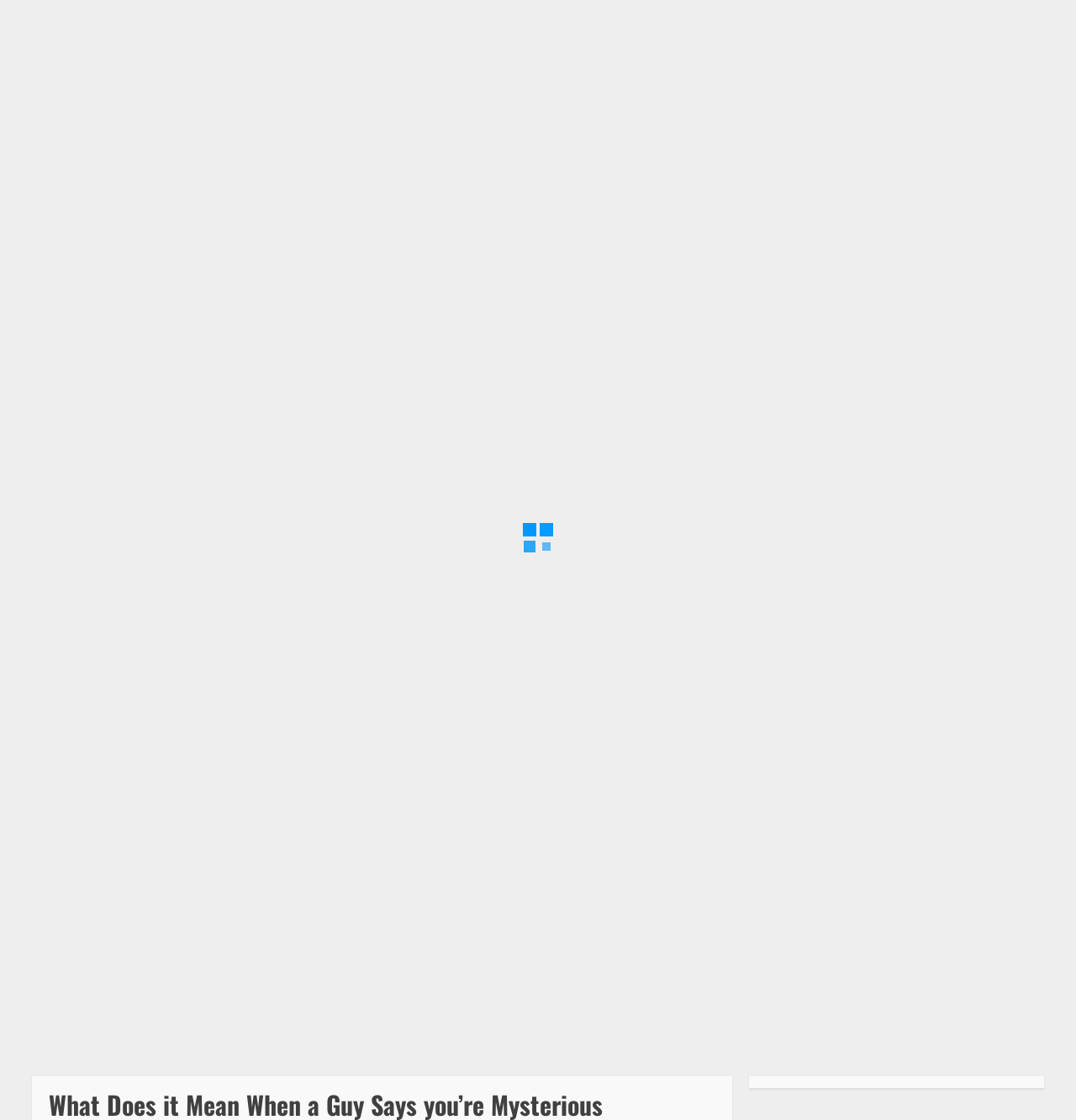Please find and report the bounding box coordinates of the element to click in order to perform the following action: "Click on the 'HOME' link". The coordinates should be expressed as four float numbers between 0 and 1, in the format [left, top, right, bottom].

[0.03, 0.118, 0.067, 0.155]